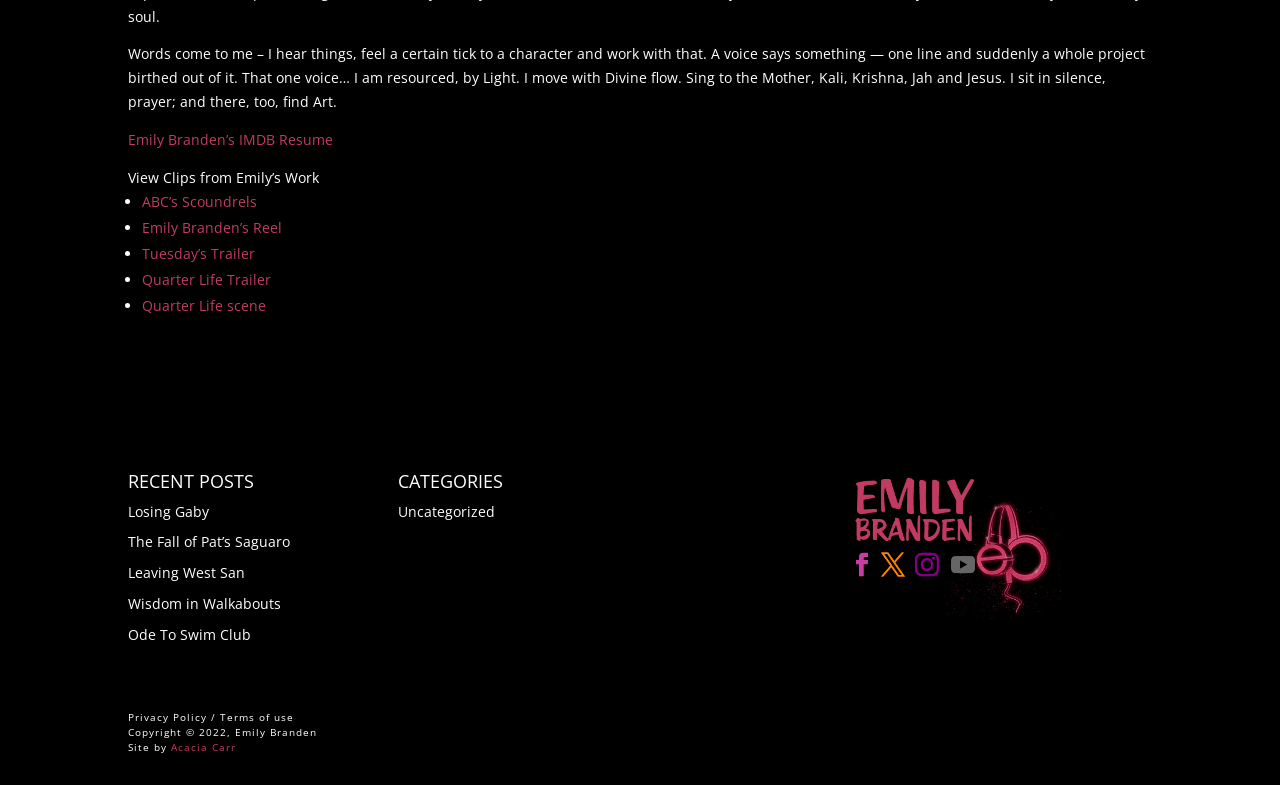Identify the bounding box coordinates of the clickable region required to complete the instruction: "Visit the site by Acacia Carr". The coordinates should be given as four float numbers within the range of 0 and 1, i.e., [left, top, right, bottom].

[0.134, 0.943, 0.184, 0.96]